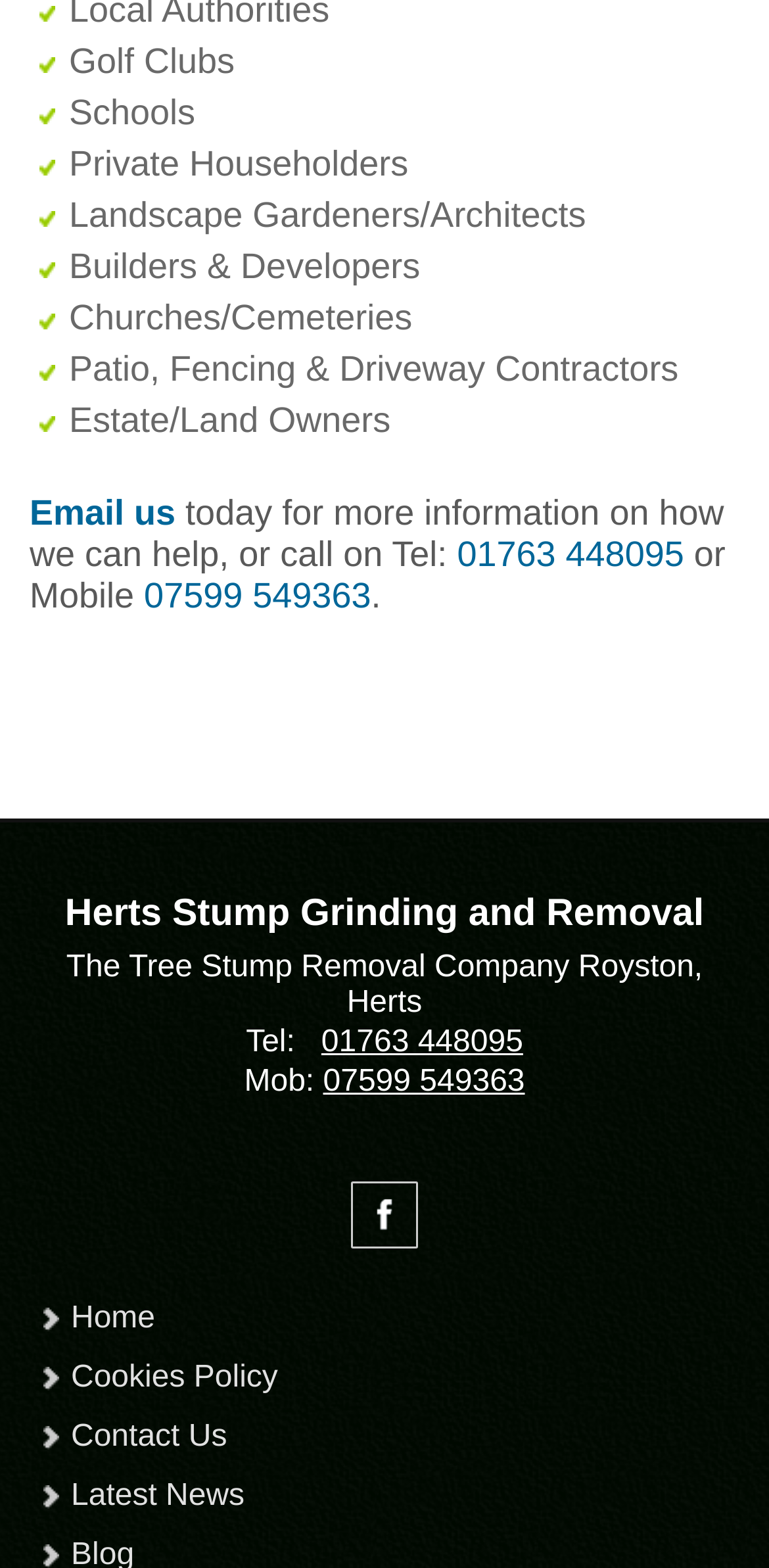Determine the bounding box coordinates of the region to click in order to accomplish the following instruction: "Contact Us". Provide the coordinates as four float numbers between 0 and 1, specifically [left, top, right, bottom].

[0.051, 0.898, 0.949, 0.936]